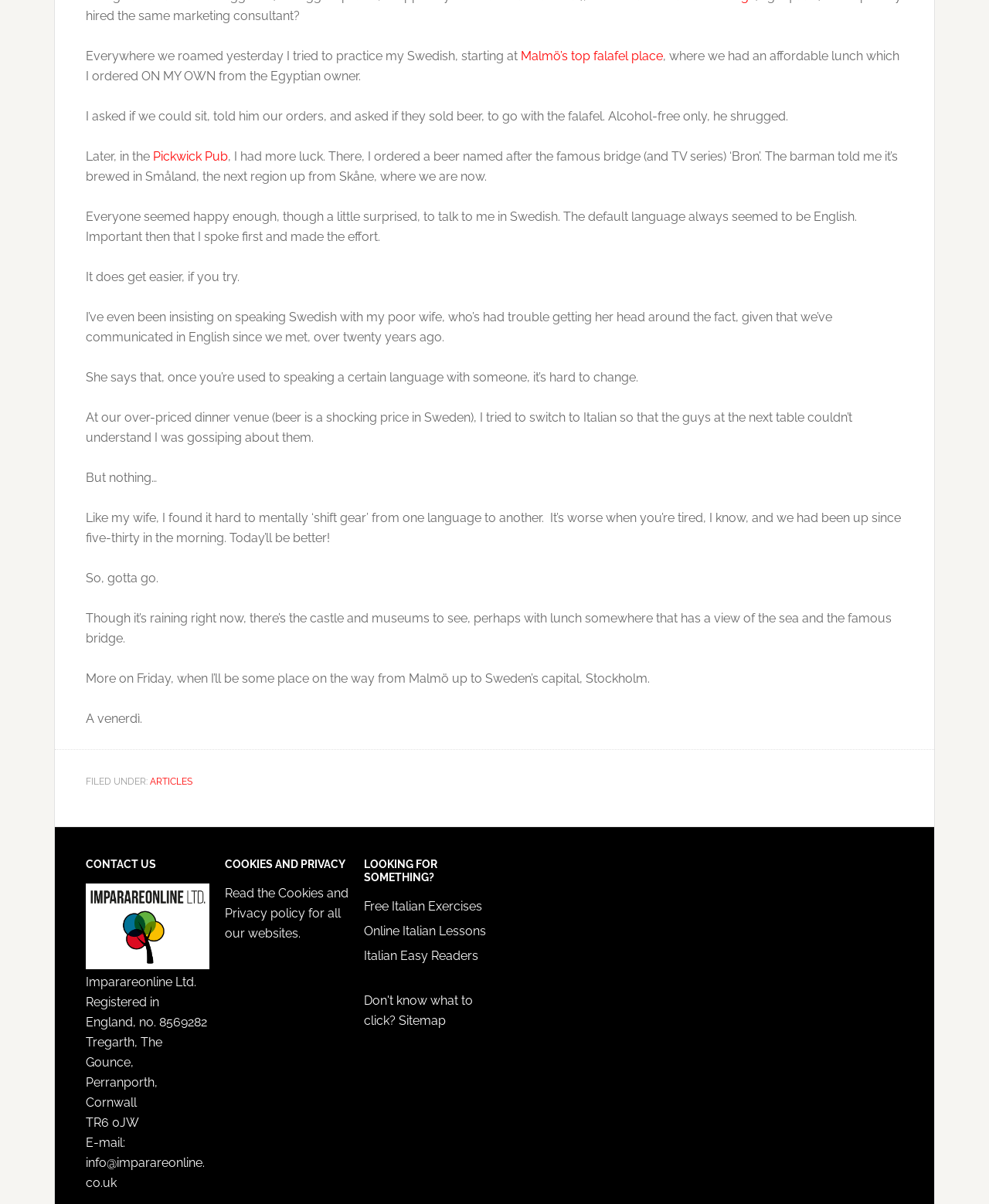What is the name of the pub mentioned in the article?
Based on the visual details in the image, please answer the question thoroughly.

The author mentions visiting the Pickwick Pub, where they ordered a beer named after the famous bridge 'Bron', and had a conversation with the barman in Swedish.